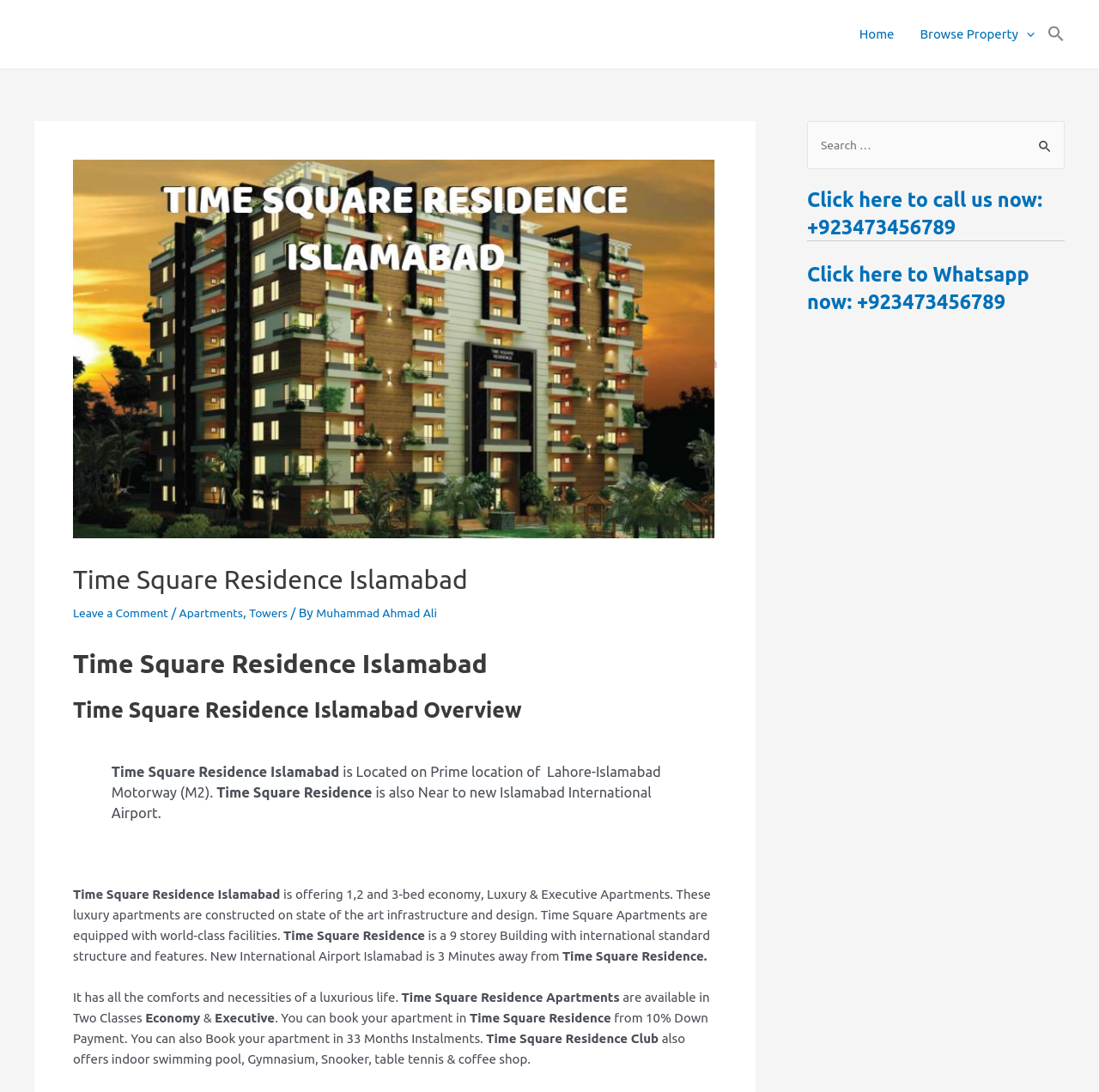Locate the bounding box coordinates of the clickable region to complete the following instruction: "Click on the 'Home' link."

[0.77, 0.0, 0.825, 0.063]